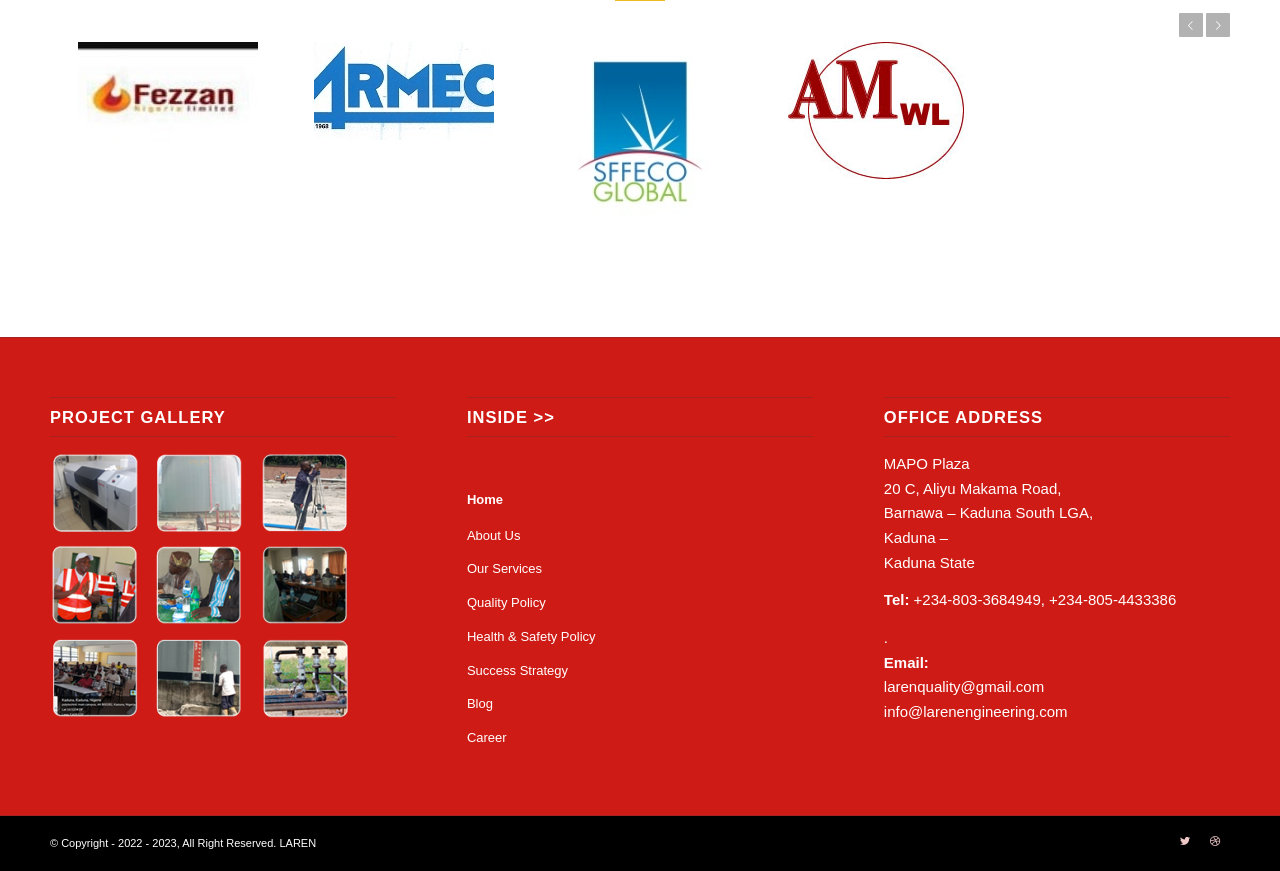Please specify the bounding box coordinates of the area that should be clicked to accomplish the following instruction: "Click on the 'Home' link". The coordinates should consist of four float numbers between 0 and 1, i.e., [left, top, right, bottom].

[0.365, 0.553, 0.635, 0.597]